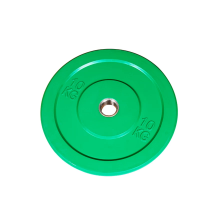Answer the question using only a single word or phrase: 
What type of exercises can this weight plate be used for?

Olympic lifts